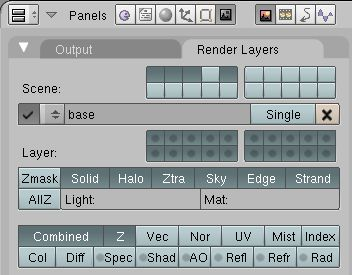What are the two distinct sections labeled in the interface?
Please interpret the details in the image and answer the question thoroughly.

The interface includes options for configuring render layers in a 3D scene, with distinct sections labeled for 'Scene' and 'Layer', allowing users to select different layers and manage visibility and shading attributes for different elements in the scene.